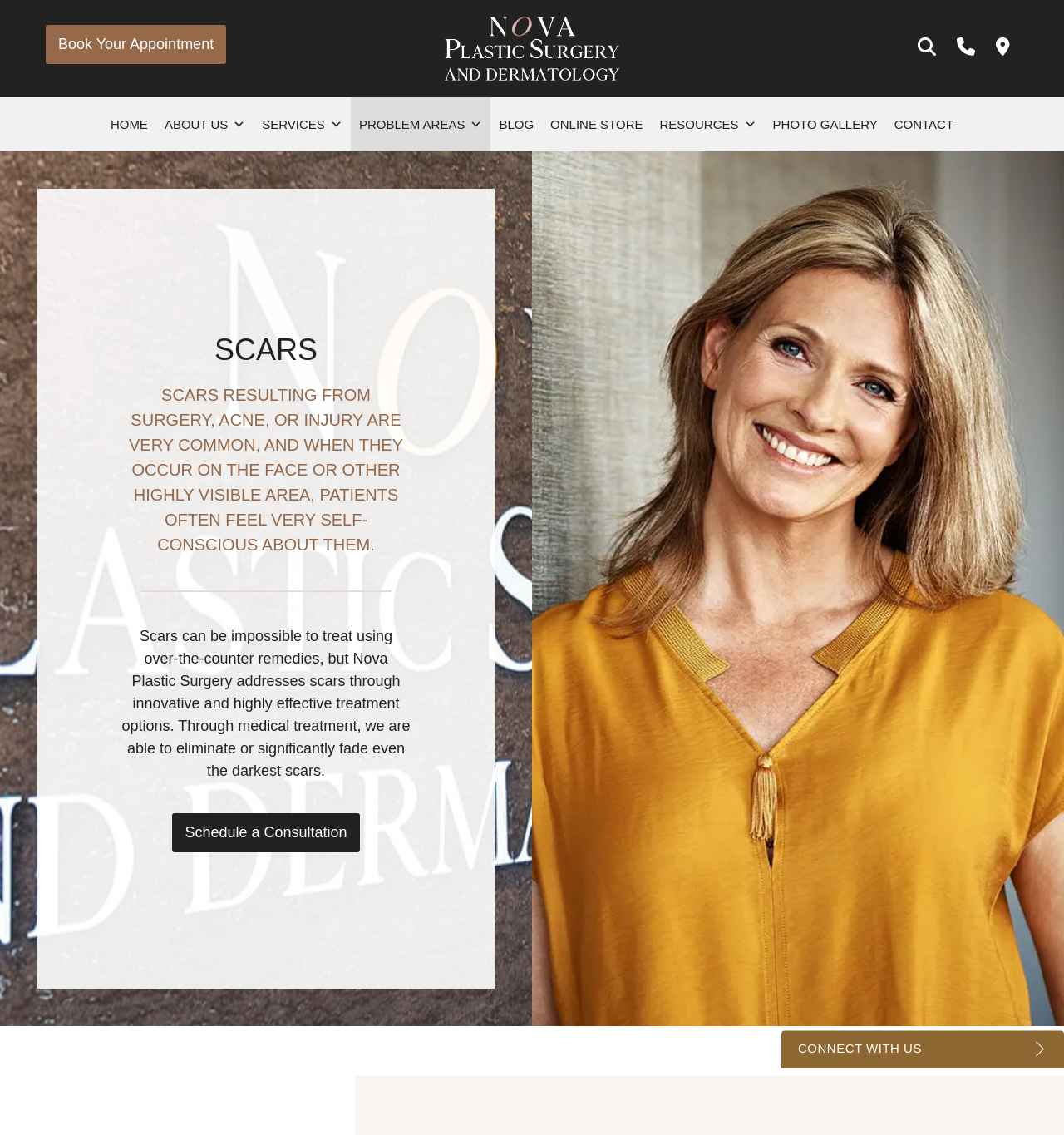Please find the bounding box coordinates of the element's region to be clicked to carry out this instruction: "Search the site".

[0.862, 0.029, 0.88, 0.053]